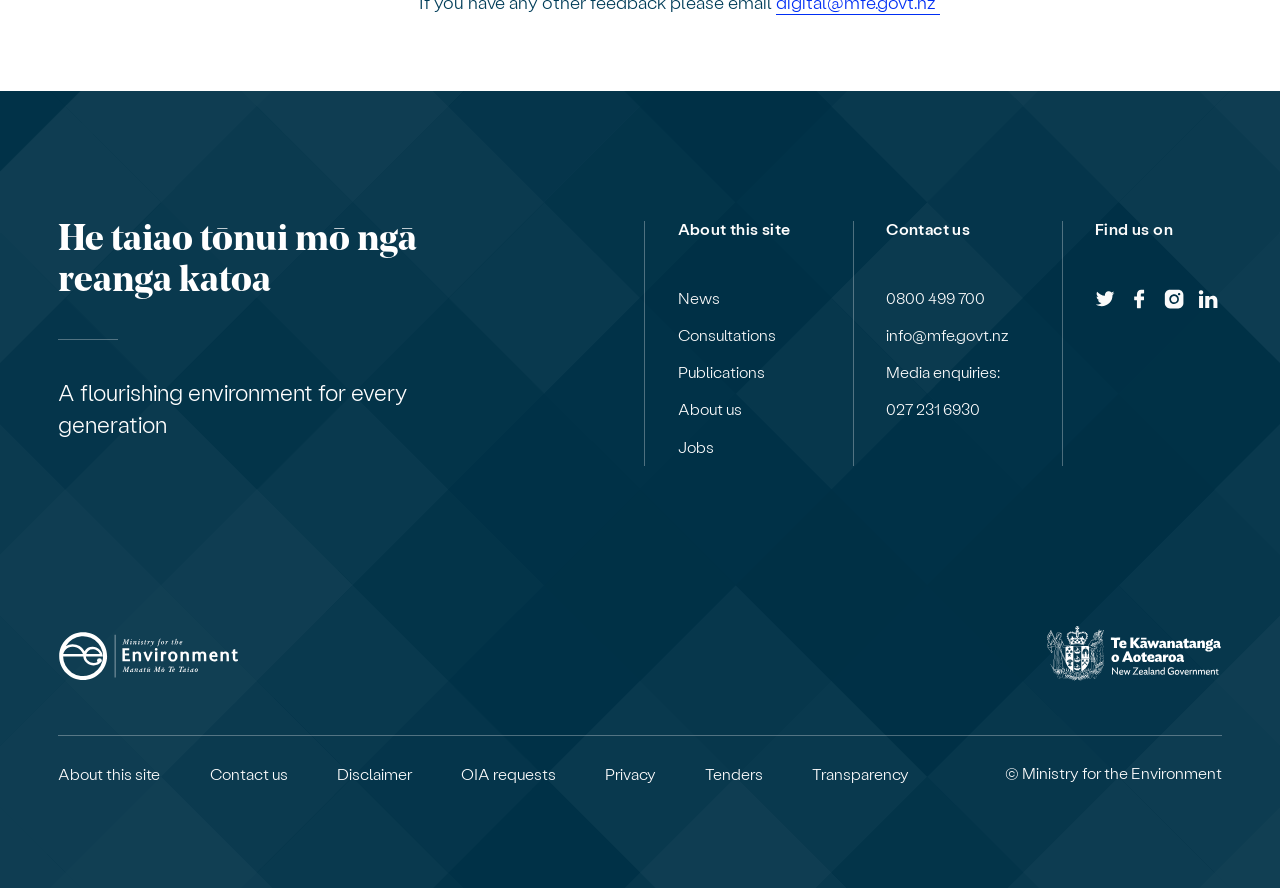Using the webpage screenshot and the element description Printable Photo, determine the bounding box coordinates. Specify the coordinates in the format (top-left x, top-left y, bottom-right x, bottom-right y) with values ranging from 0 to 1.

None